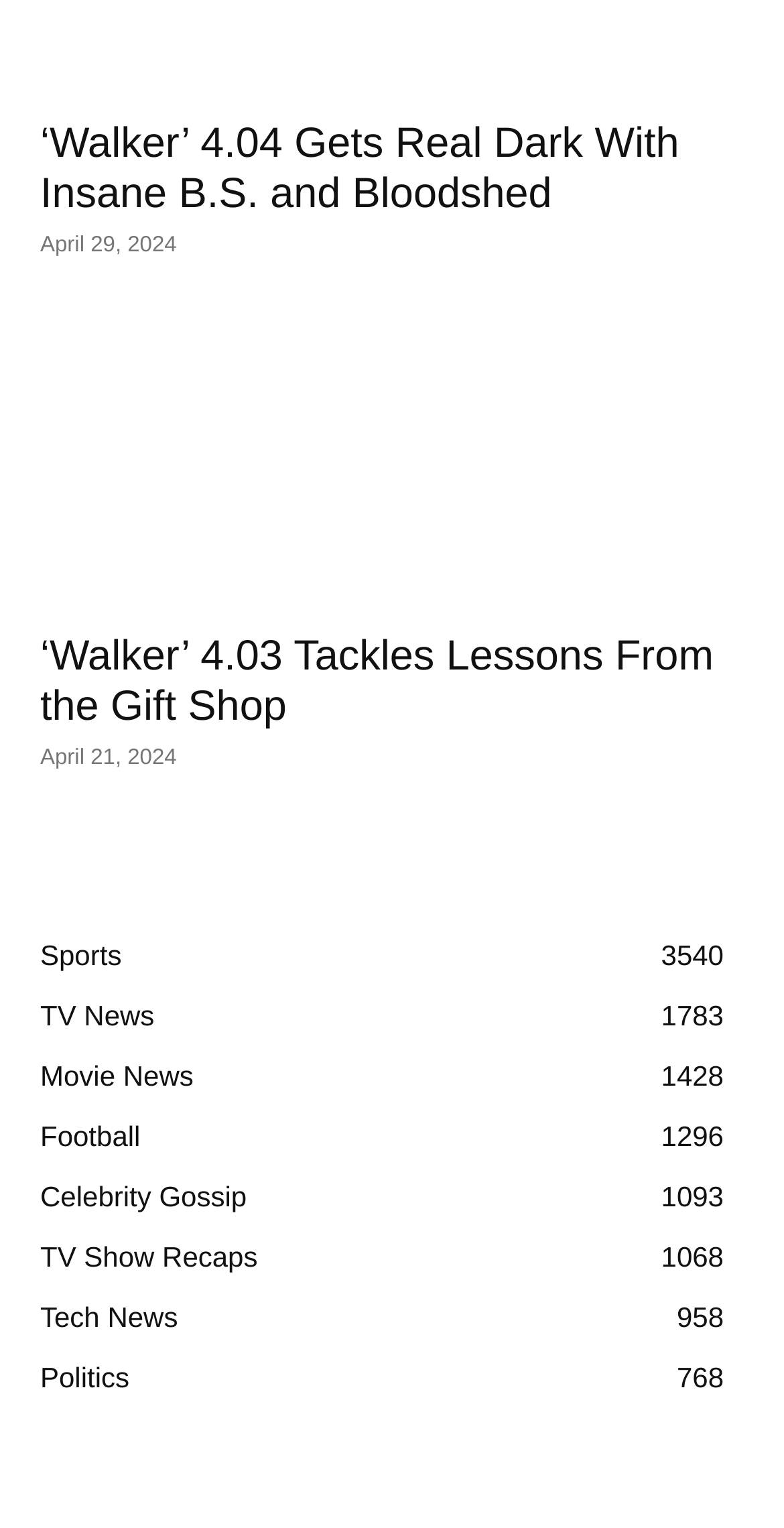Determine the bounding box coordinates of the clickable region to follow the instruction: "view the article about Walker 4.03".

[0.051, 0.415, 0.91, 0.478]